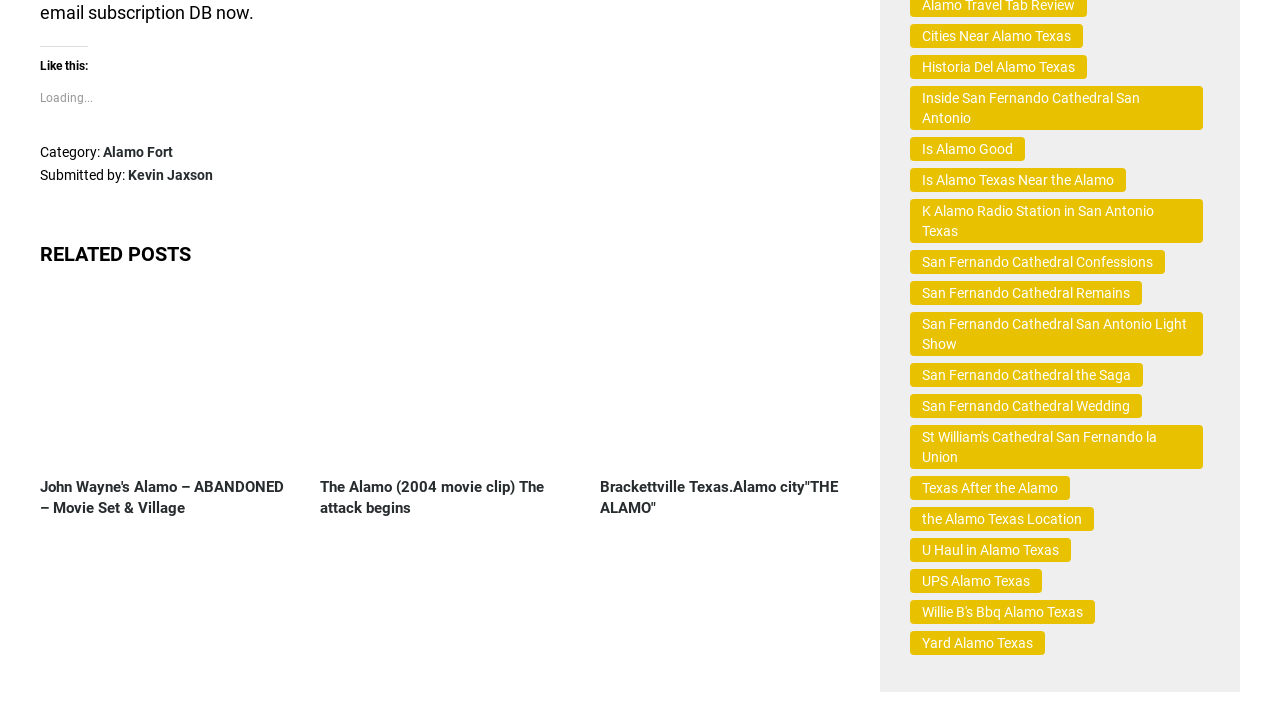Respond to the following question using a concise word or phrase: 
How many items are in the list of 'Cities Near Alamo Texas'?

14 items